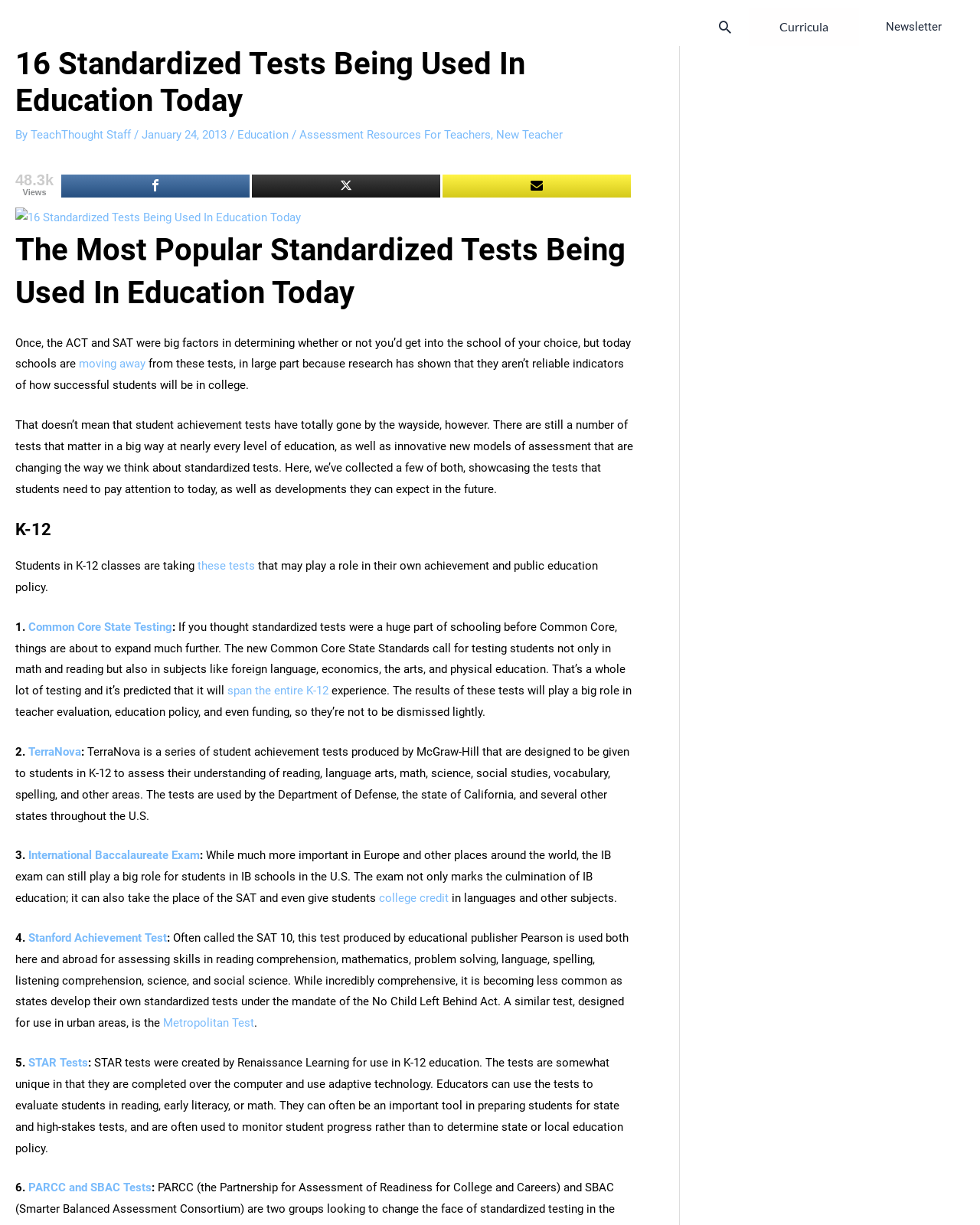Explain the webpage's layout and main content in detail.

This webpage is about standardized tests used in education today. At the top, there is a search icon link and a link to "Curricula" on the right side. Below that, there is a navigation menu with a link to "Newsletter". 

The main content of the webpage is divided into sections. The first section has a heading "The Most Popular Standardized Tests Being Used In Education Today" and a brief introduction to the topic. Below that, there is a section about K-12 students, which lists 6 standardized tests that they may take, including Common Core State Testing, TerraNova, International Baccalaureate Exam, Stanford Achievement Test, STAR Tests, and PARCC and SBAC Tests. Each test is described in a few sentences, explaining its purpose and what it assesses.

On the top left side, there is a header with the title "16 Standardized Tests Being Used In Education Today" and a link to the same title below it. There is also an image related to the topic. Below the image, there are social media links to Facebook, Twitter, and Subscribe. On the right side, there is a section showing the number of views, "48.3k".